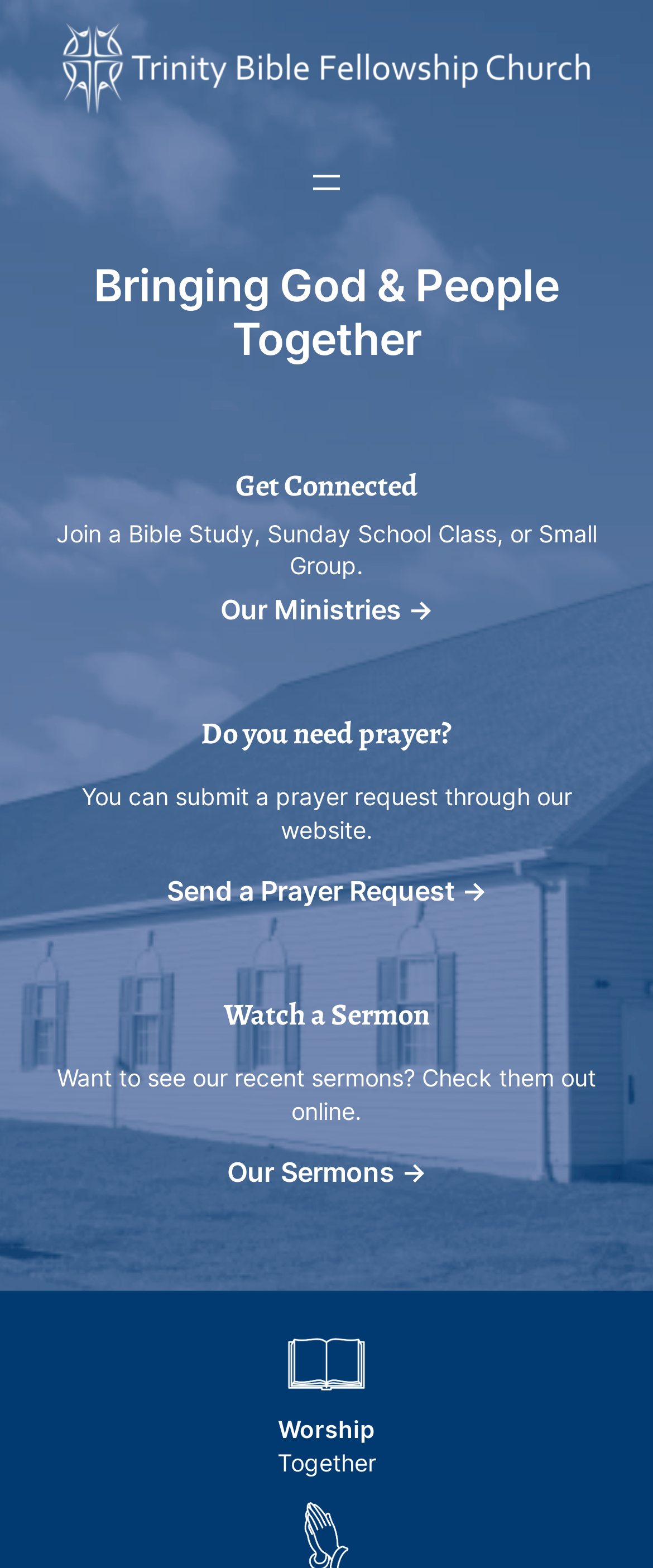Using details from the image, please answer the following question comprehensively:
What is the purpose of the 'Send a Prayer Request' link?

The 'Send a Prayer Request' link is located under the 'Do you need prayer?' heading, and the static text above it says 'You can submit a prayer request through our website', indicating that the link is for submitting a prayer request.